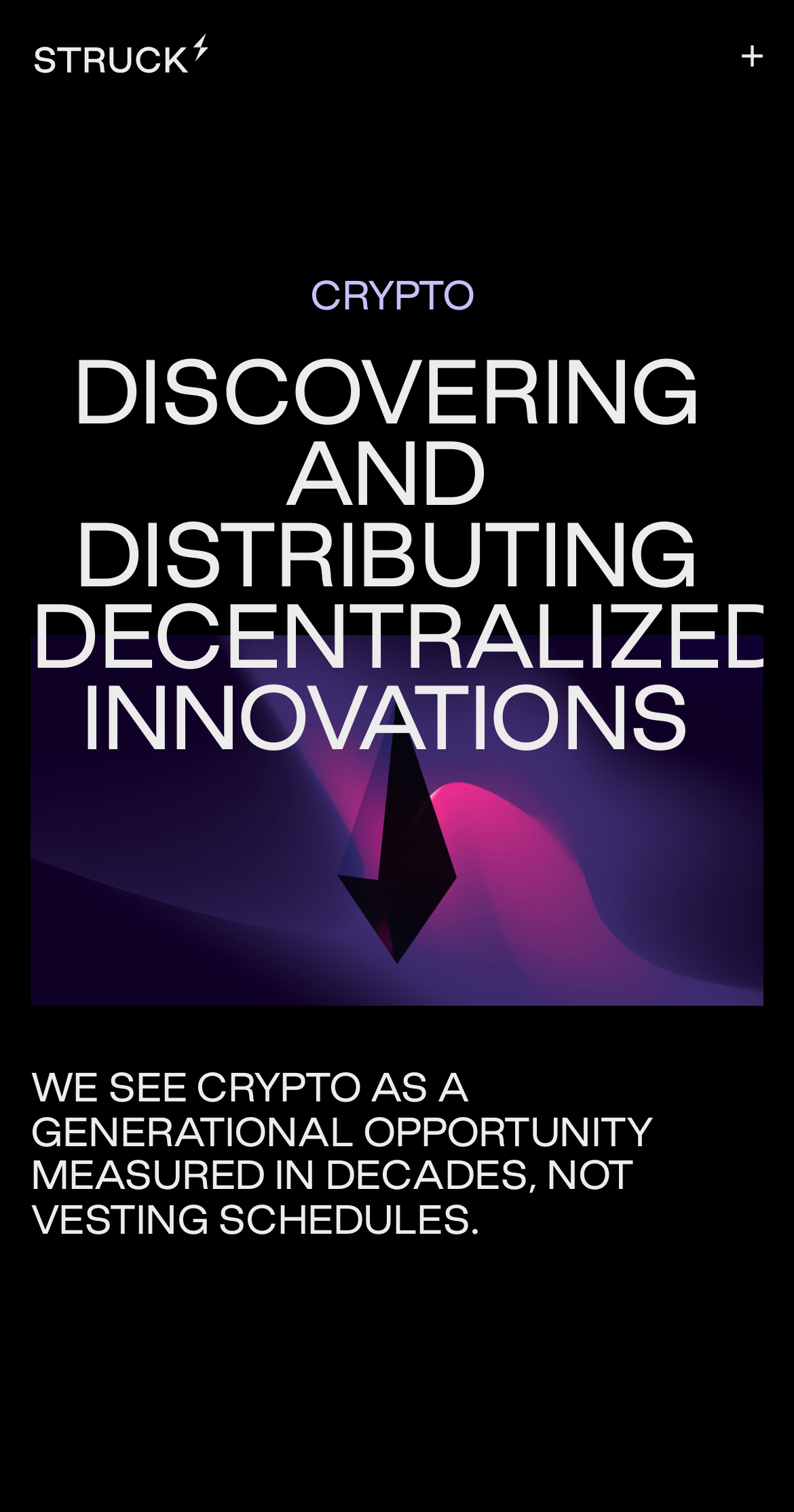How many words are in the first sentence?
Kindly answer the question with as much detail as you can.

The first sentence is 'WE SEE CRYPTO AS A GENERATIONAL OPPORTUNITY'. Counting the individual words, we get 7 words: 'WE', 'SEE', 'CRYPTO', 'AS', 'A', 'GENERATIONAL', and 'OPPORTUNITY'.